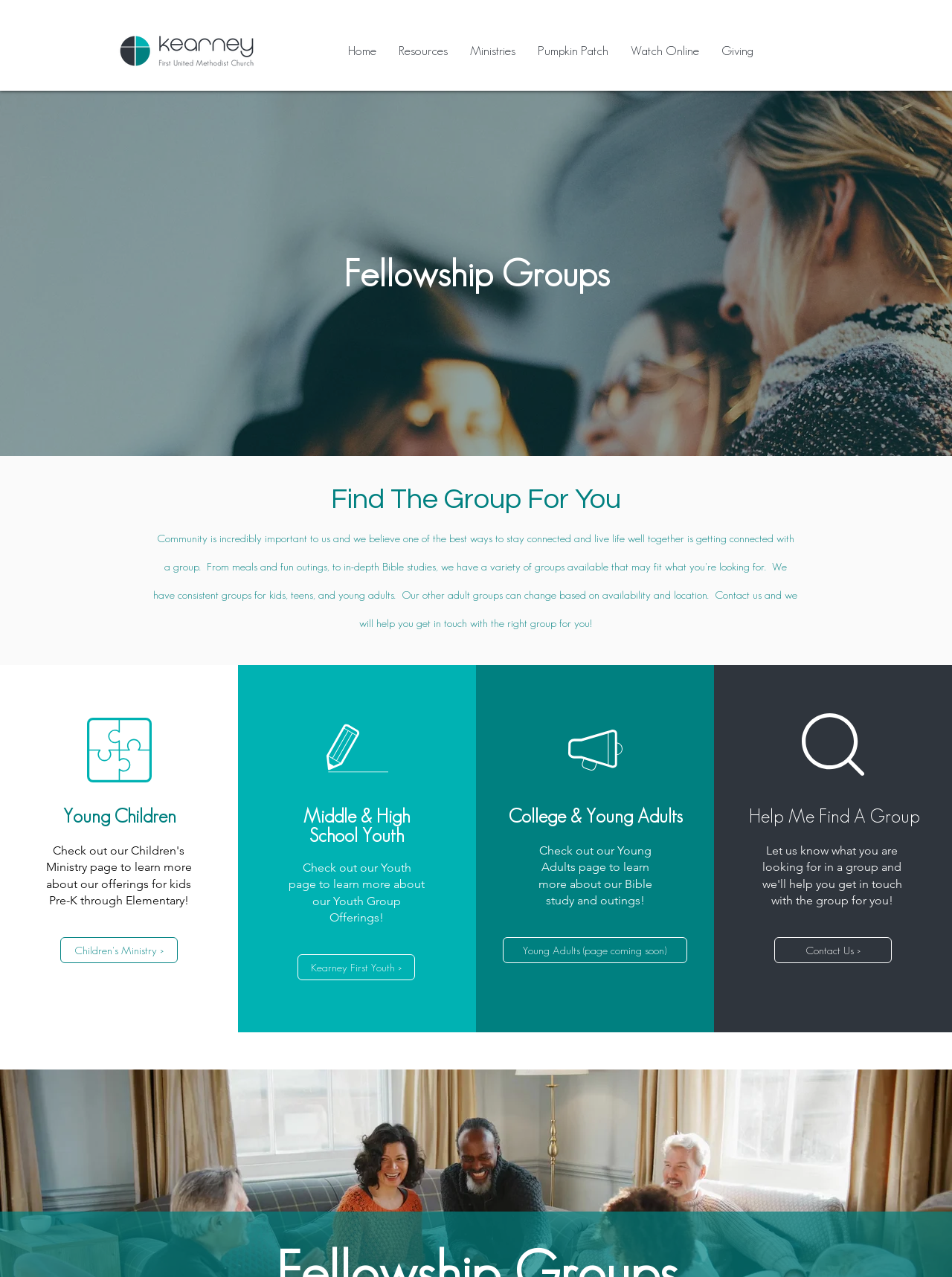Locate the bounding box coordinates of the region to be clicked to comply with the following instruction: "Contact Us". The coordinates must be four float numbers between 0 and 1, in the form [left, top, right, bottom].

[0.813, 0.734, 0.936, 0.754]